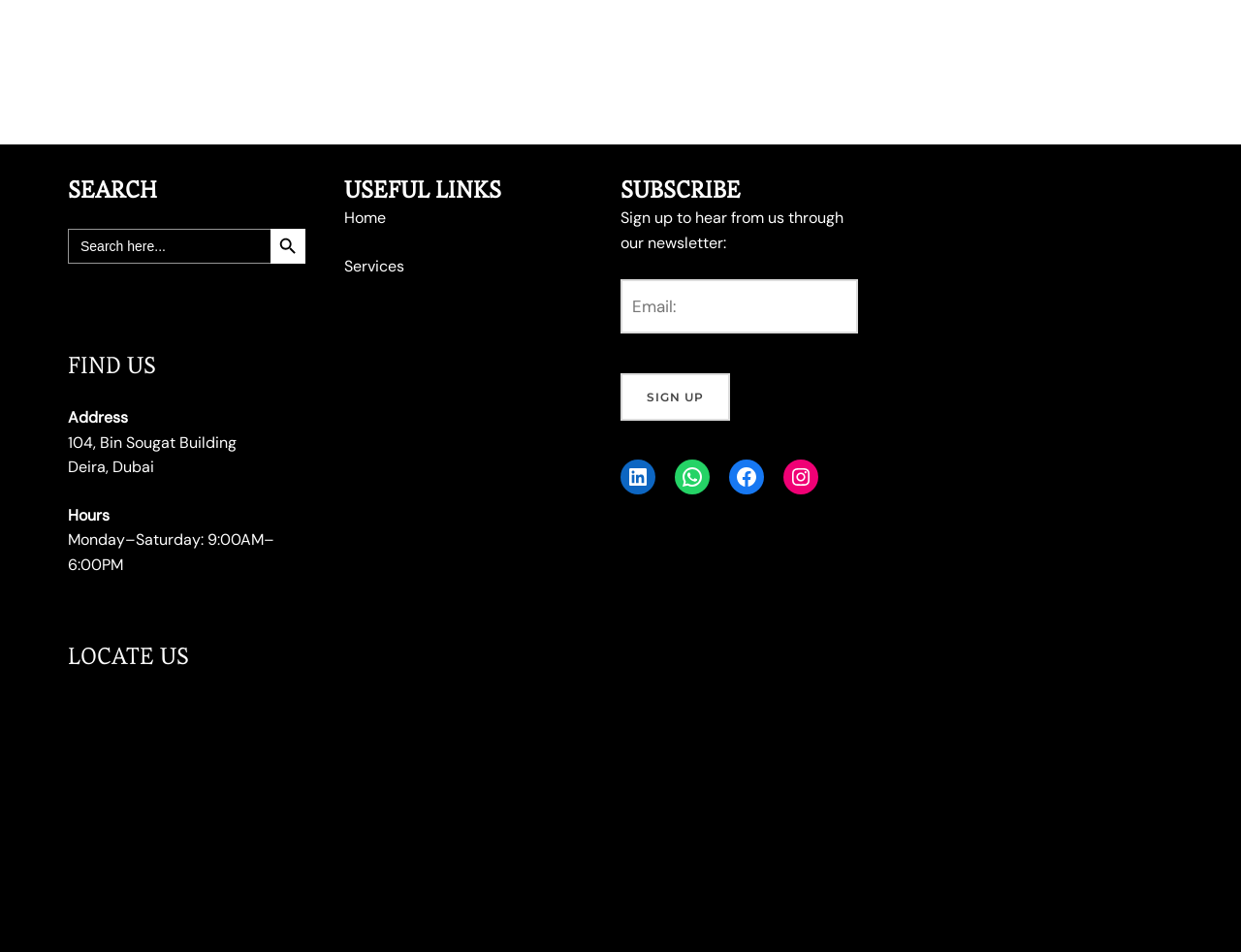Please specify the coordinates of the bounding box for the element that should be clicked to carry out this instruction: "Visit the LinkedIn page". The coordinates must be four float numbers between 0 and 1, formatted as [left, top, right, bottom].

[0.5, 0.483, 0.528, 0.52]